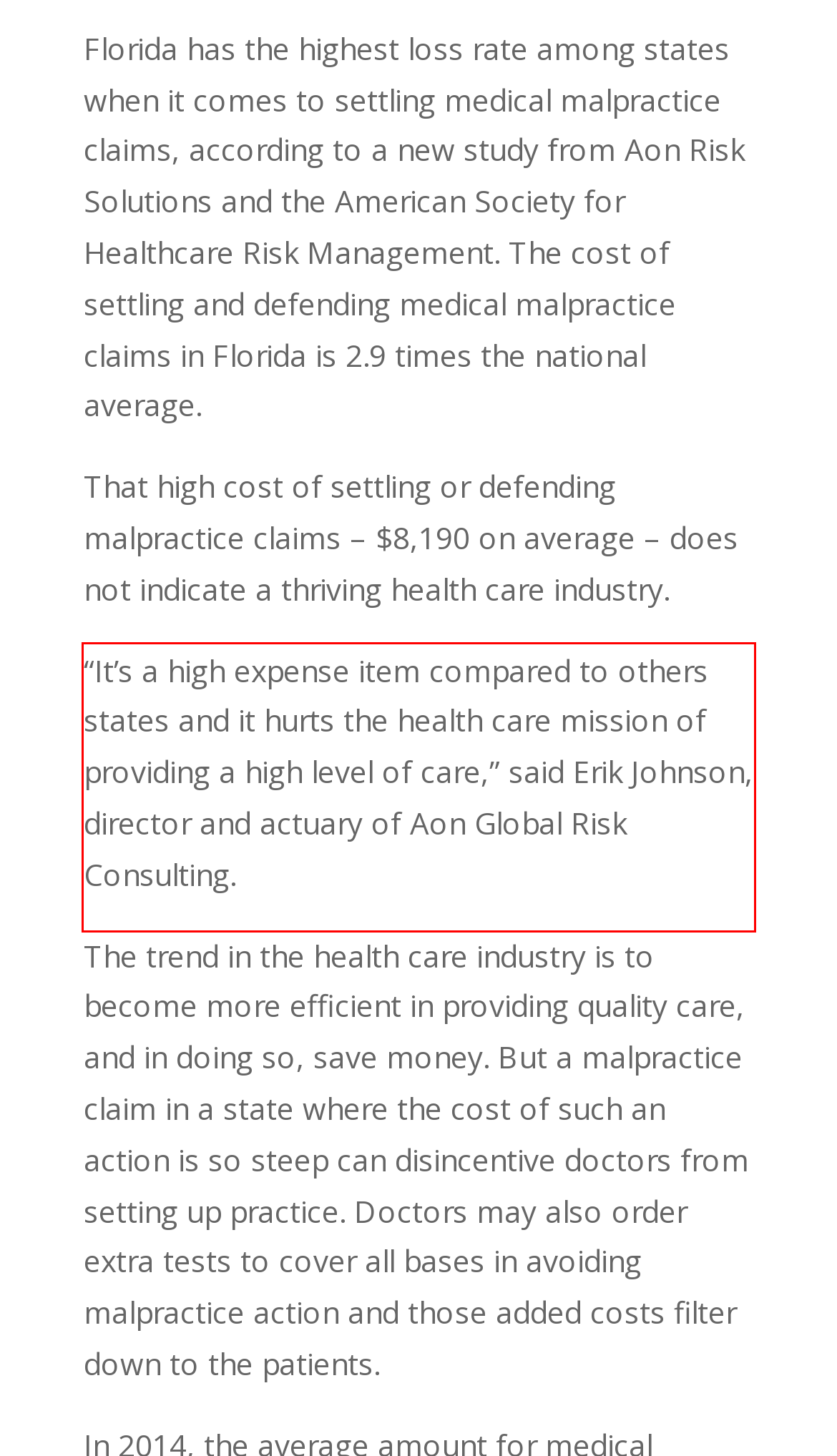You are looking at a screenshot of a webpage with a red rectangle bounding box. Use OCR to identify and extract the text content found inside this red bounding box.

“It’s a high expense item compared to others states and it hurts the health care mission of providing a high level of care,” said Erik Johnson, director and actuary of Aon Global Risk Consulting.